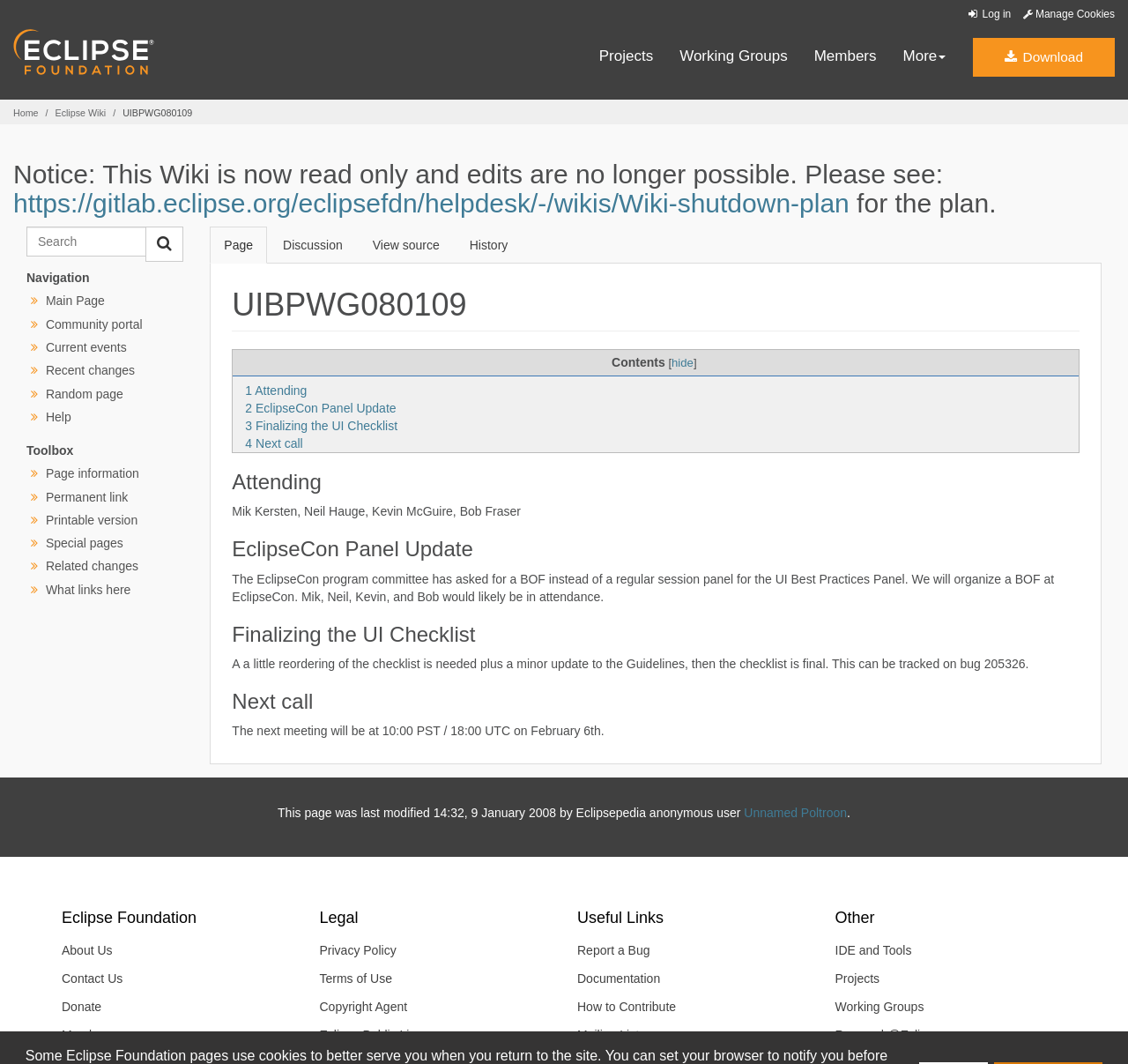Please find the bounding box coordinates of the element's region to be clicked to carry out this instruction: "Go to the main page".

[0.041, 0.276, 0.093, 0.289]